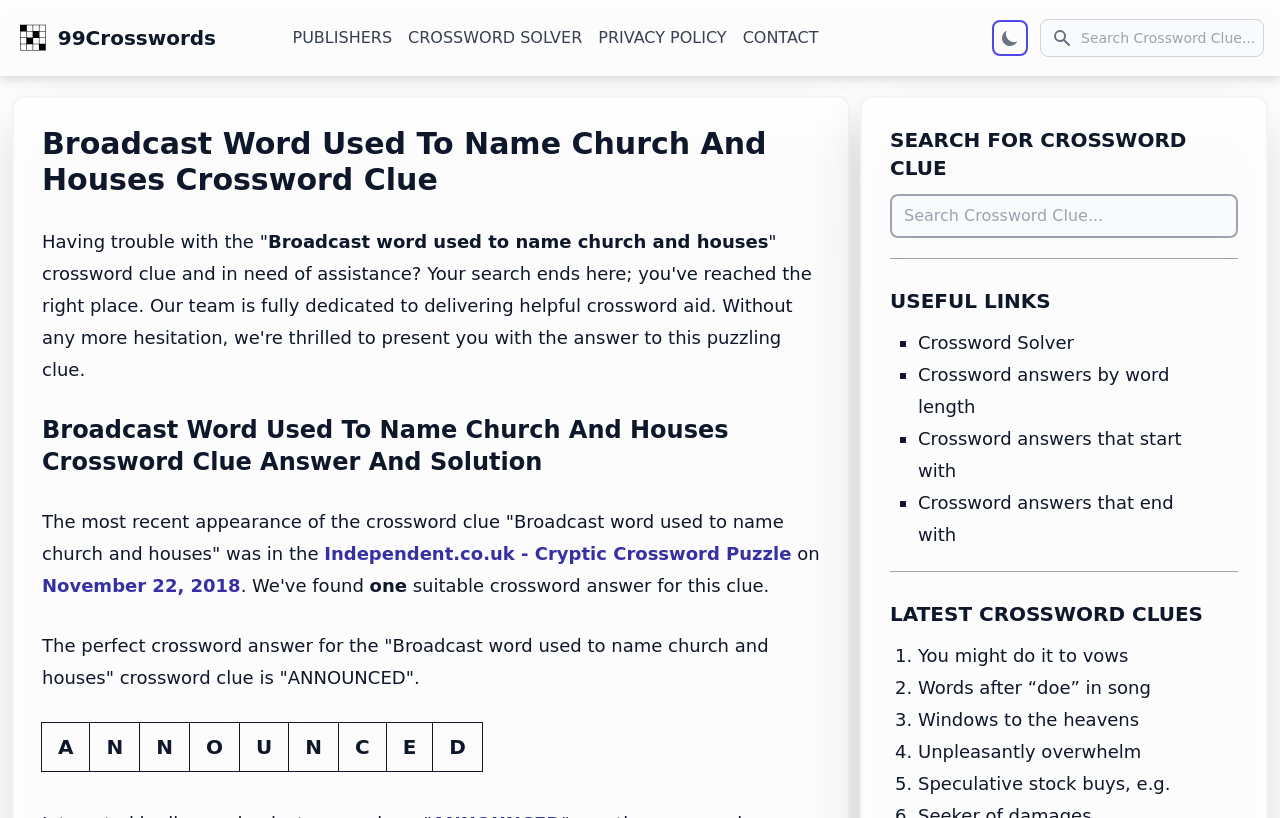What is the crossword clue being discussed?
Carefully analyze the image and provide a detailed answer to the question.

The crossword clue being discussed is mentioned in the heading of the webpage, which says 'Broadcast Word Used To Name Church And Houses Crossword Clue'.